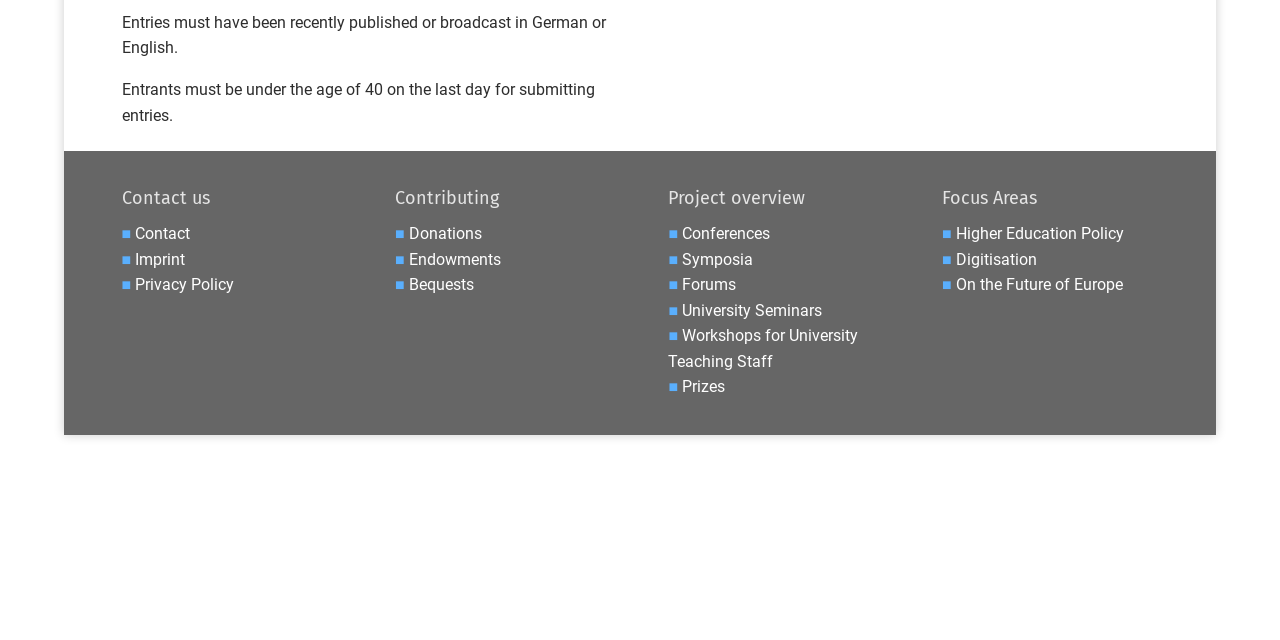Provide the bounding box coordinates for the specified HTML element described in this description: "Higher Education Policy". The coordinates should be four float numbers ranging from 0 to 1, in the format [left, top, right, bottom].

[0.747, 0.35, 0.878, 0.38]